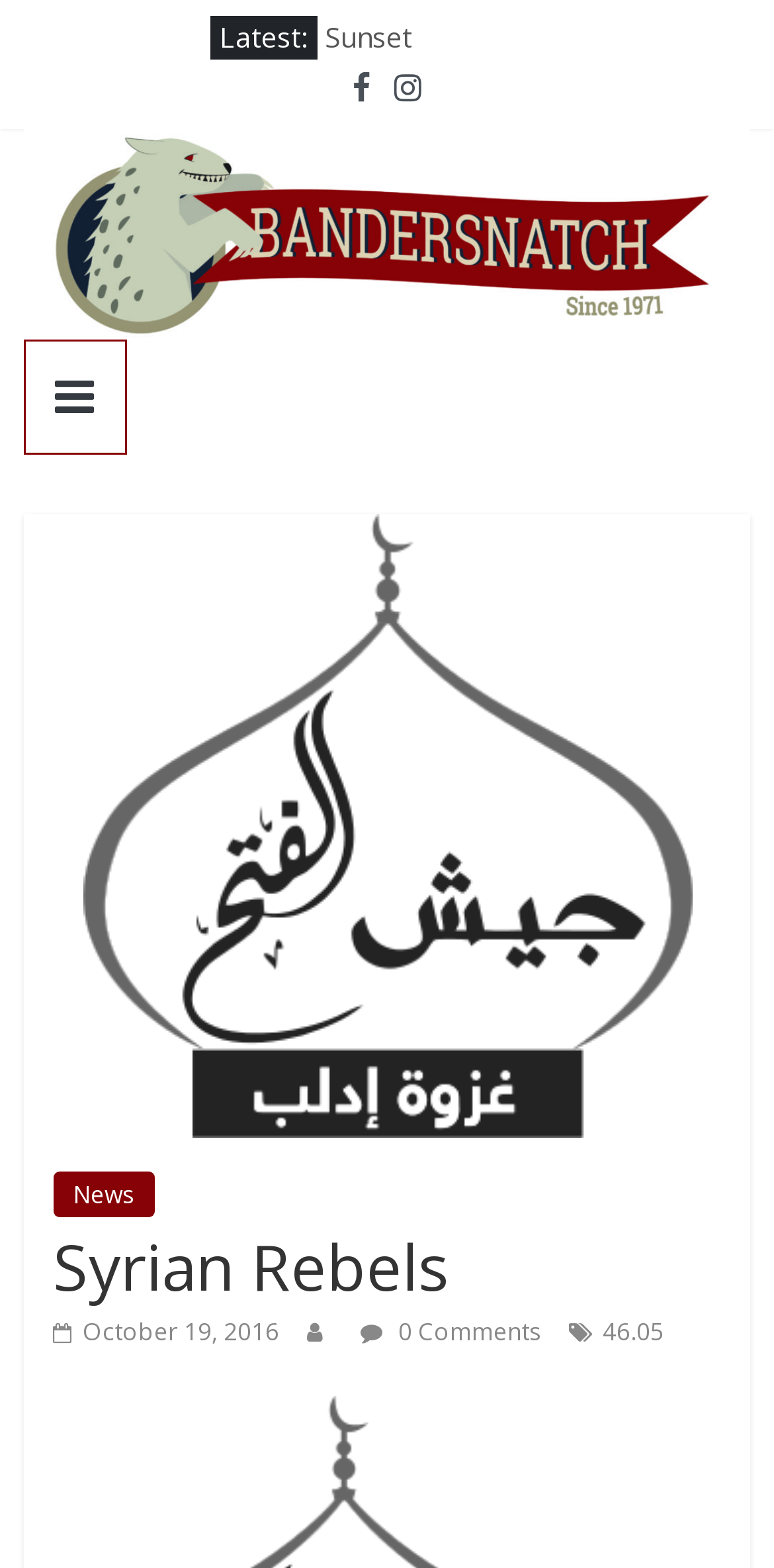Can you determine the bounding box coordinates of the area that needs to be clicked to fulfill the following instruction: "click on Dark Sky"?

[0.419, 0.03, 0.565, 0.054]